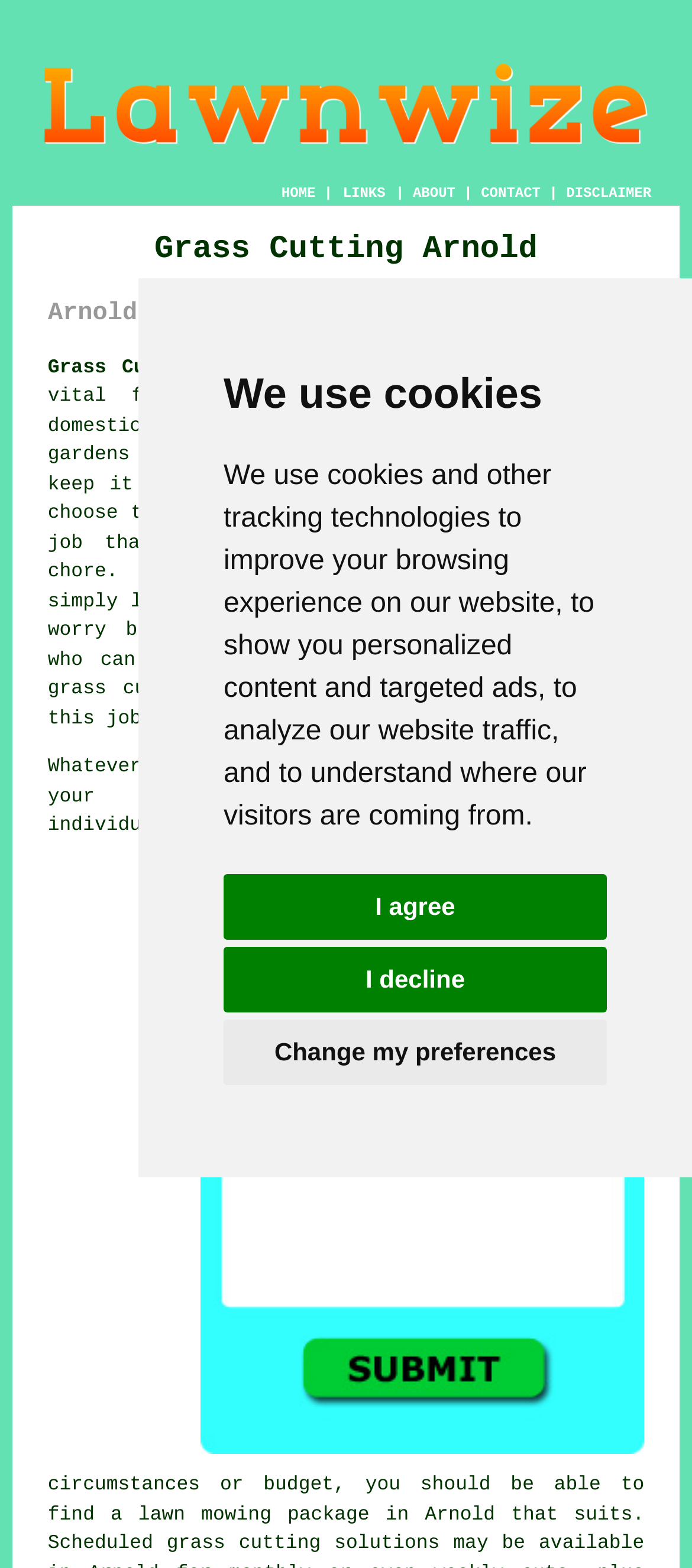Can you find the bounding box coordinates of the area I should click to execute the following instruction: "Click the CONTACT link"?

[0.695, 0.119, 0.781, 0.129]